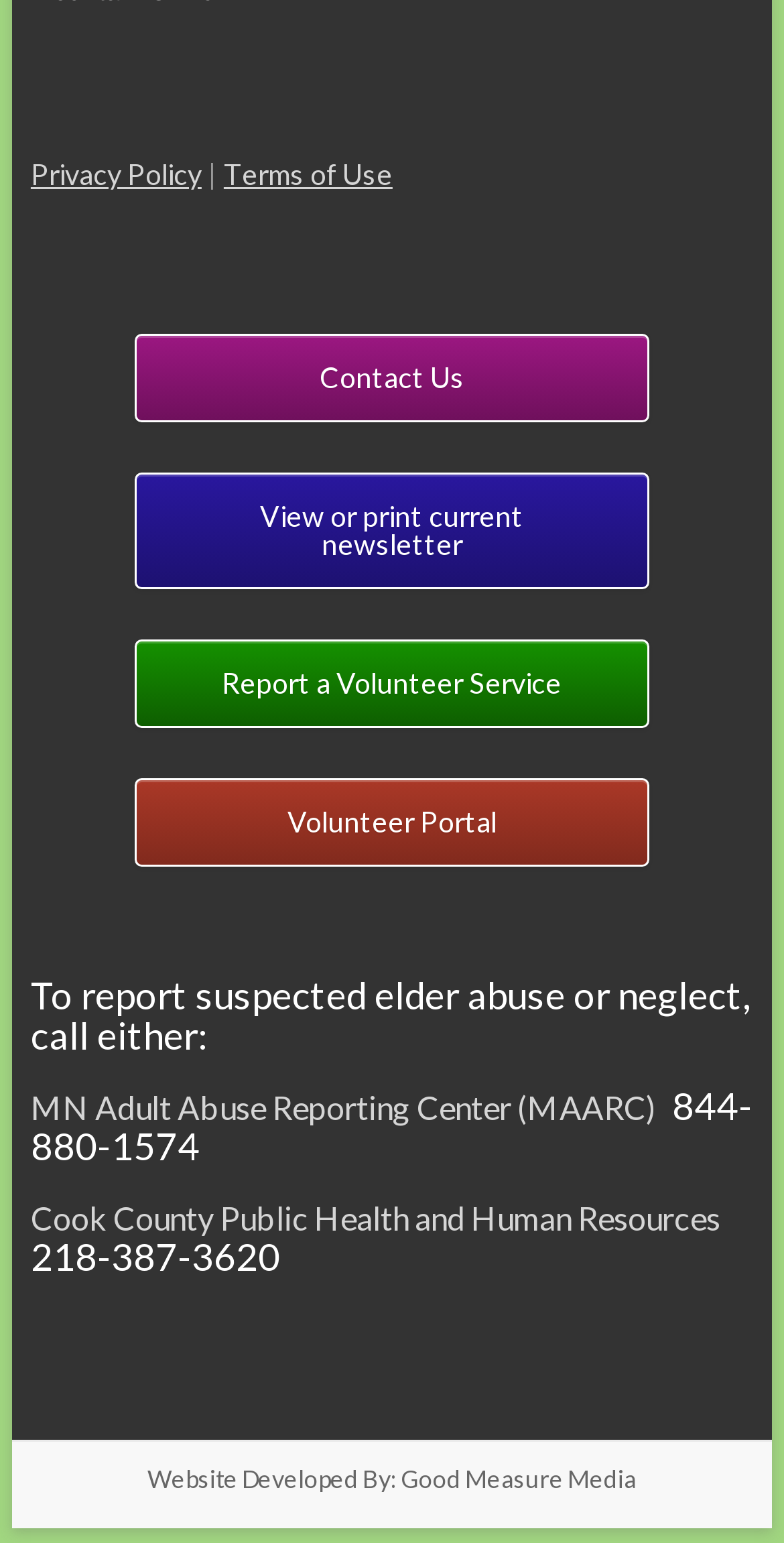Determine the bounding box coordinates of the clickable region to follow the instruction: "Visit the volunteer portal".

[0.172, 0.504, 0.828, 0.561]